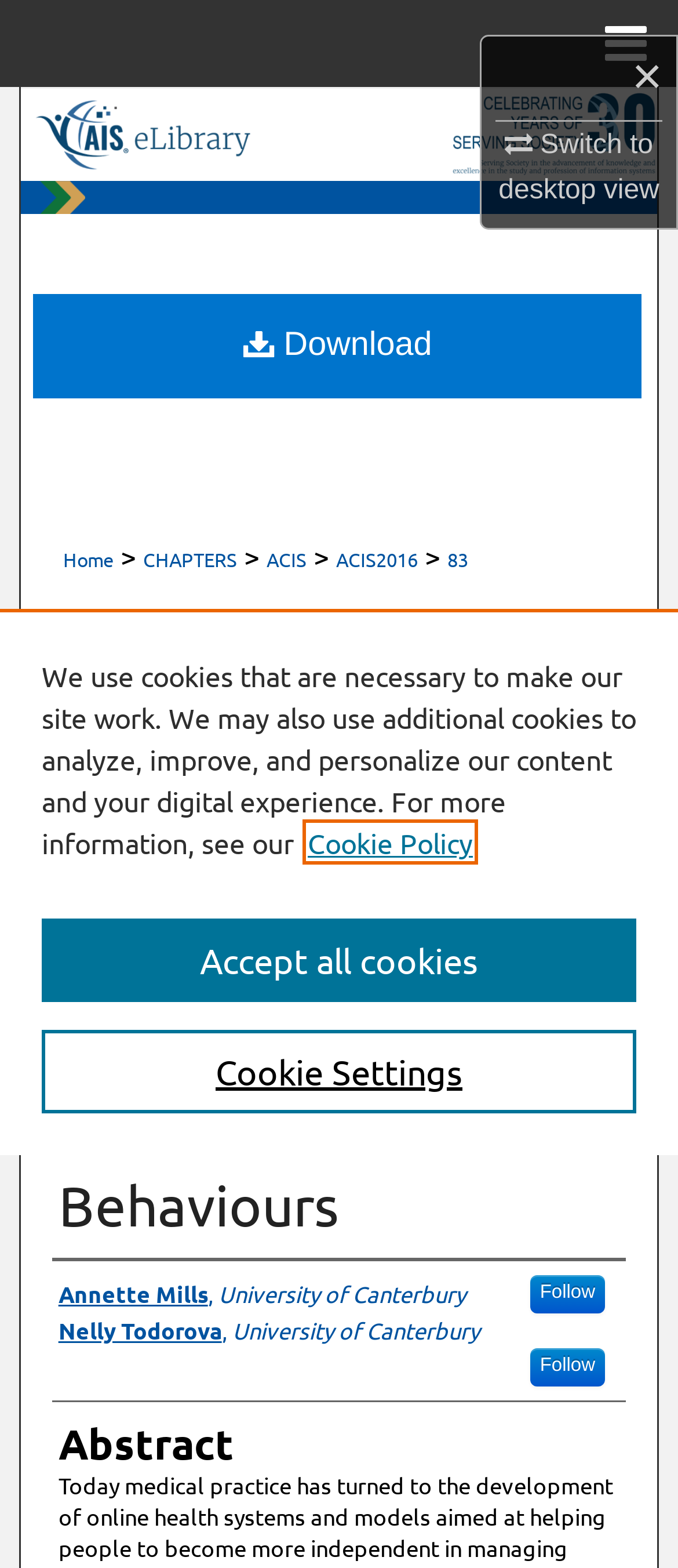Determine the bounding box of the UI component based on this description: "Nelly Todorova, University of Canterbury". The bounding box coordinates should be four float values between 0 and 1, i.e., [left, top, right, bottom].

[0.086, 0.836, 0.707, 0.86]